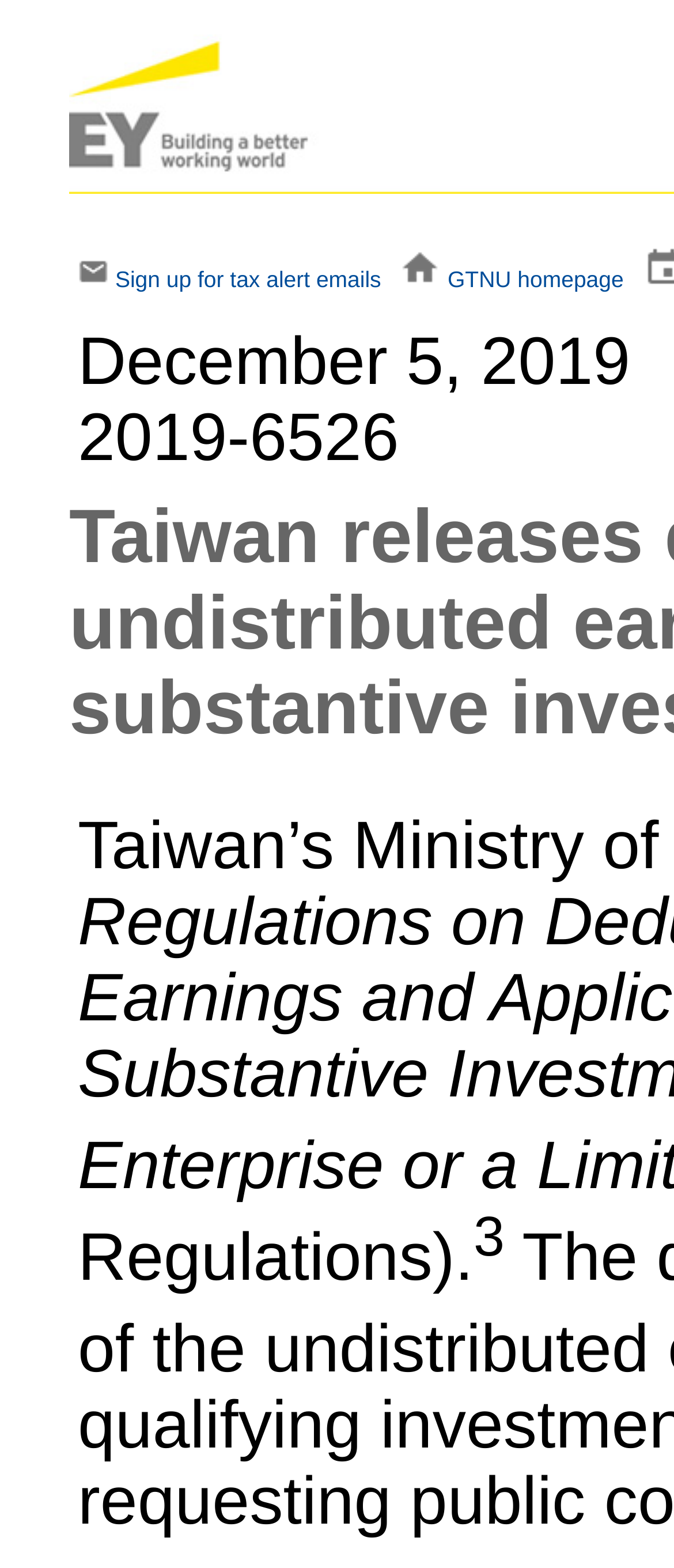Please study the image and answer the question comprehensively:
Is there an image with a superscript?

I found an image element with a superscript element as its child, which suggests that the image has a superscript. The superscript element contains the text '3'.